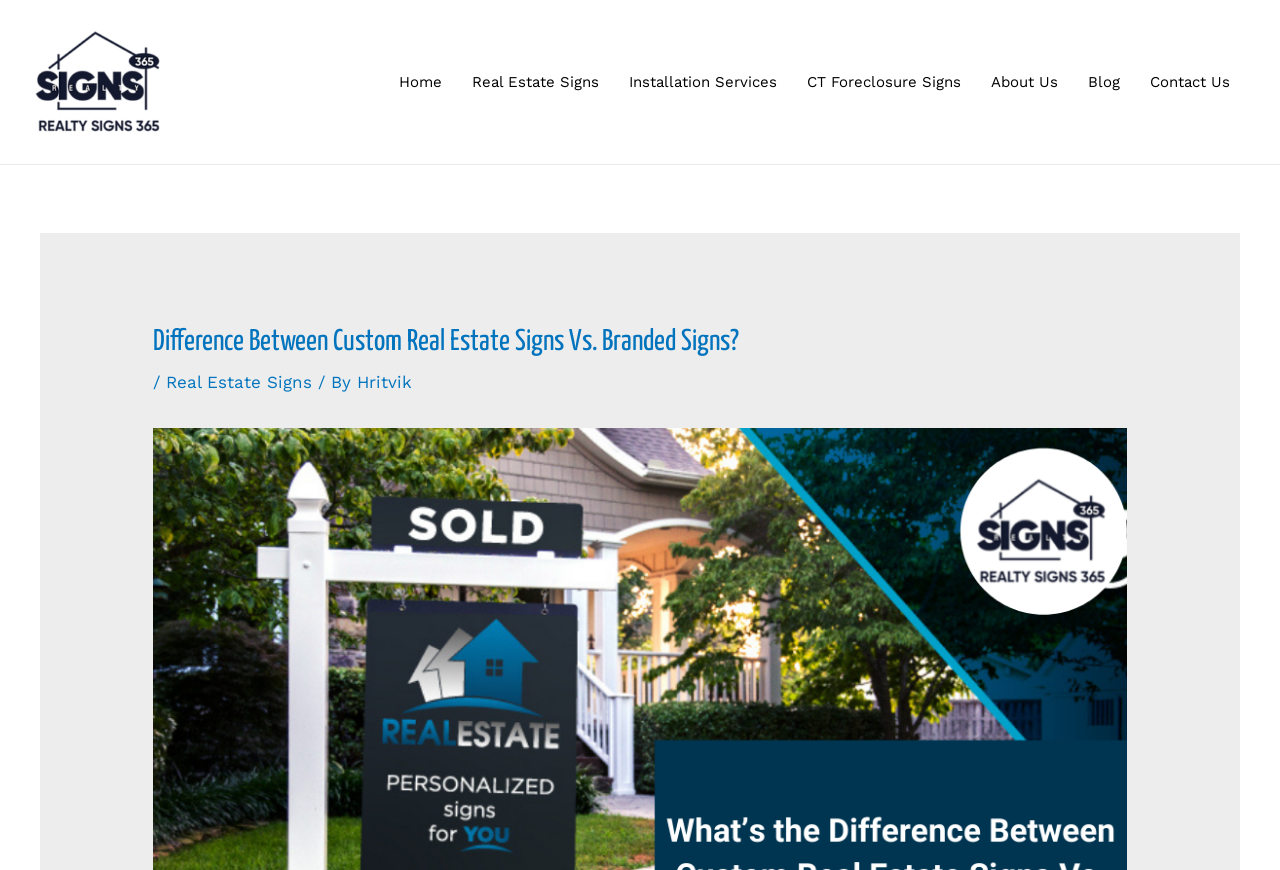Could you indicate the bounding box coordinates of the region to click in order to complete this instruction: "go to home page".

[0.3, 0.077, 0.357, 0.111]